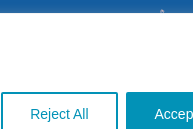Answer the following in one word or a short phrase: 
What is the purpose of Annerie's coaching?

To unlock wellness potential